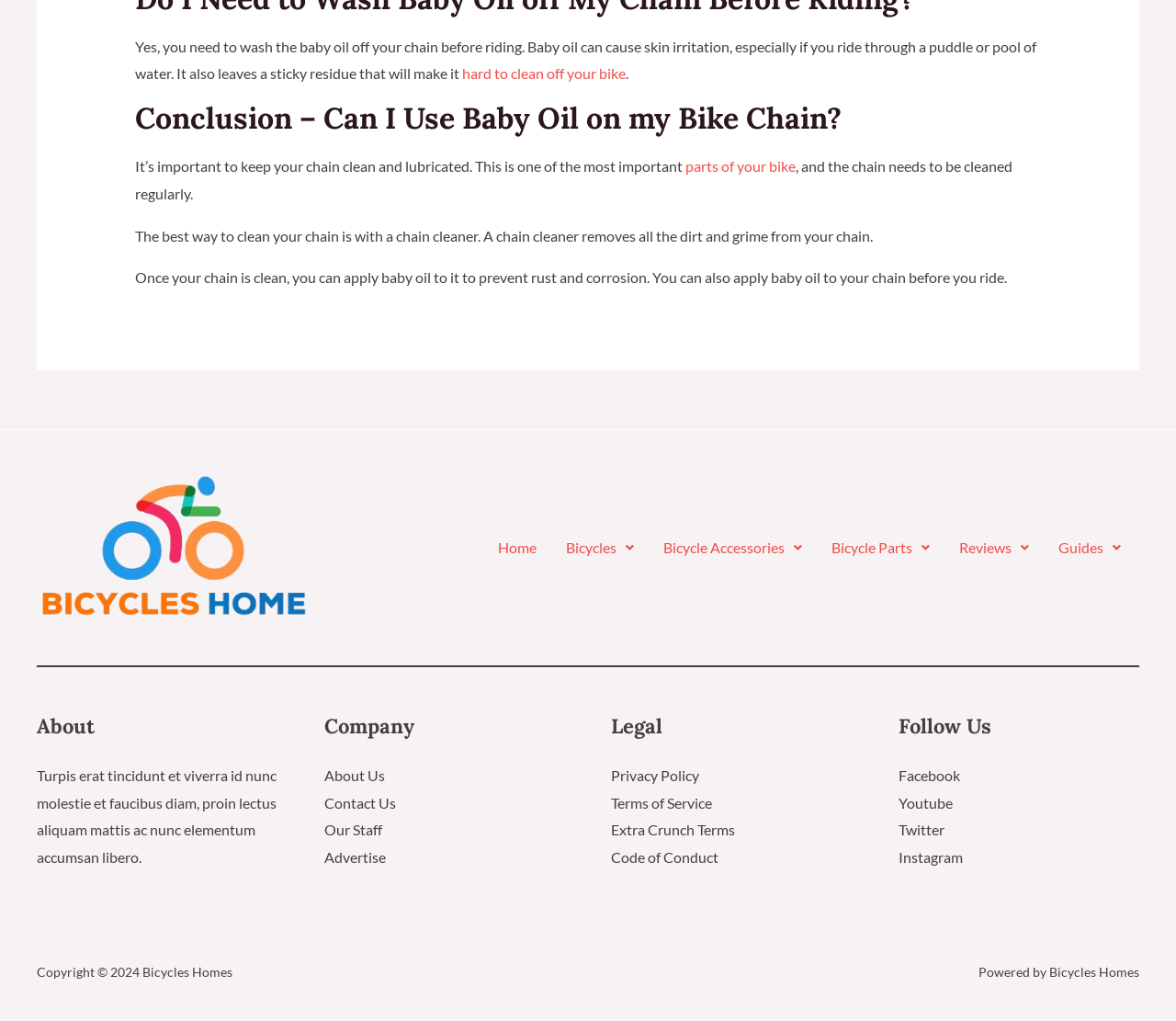What is the topic of the article?
From the image, respond with a single word or phrase.

Baby oil on bike chain